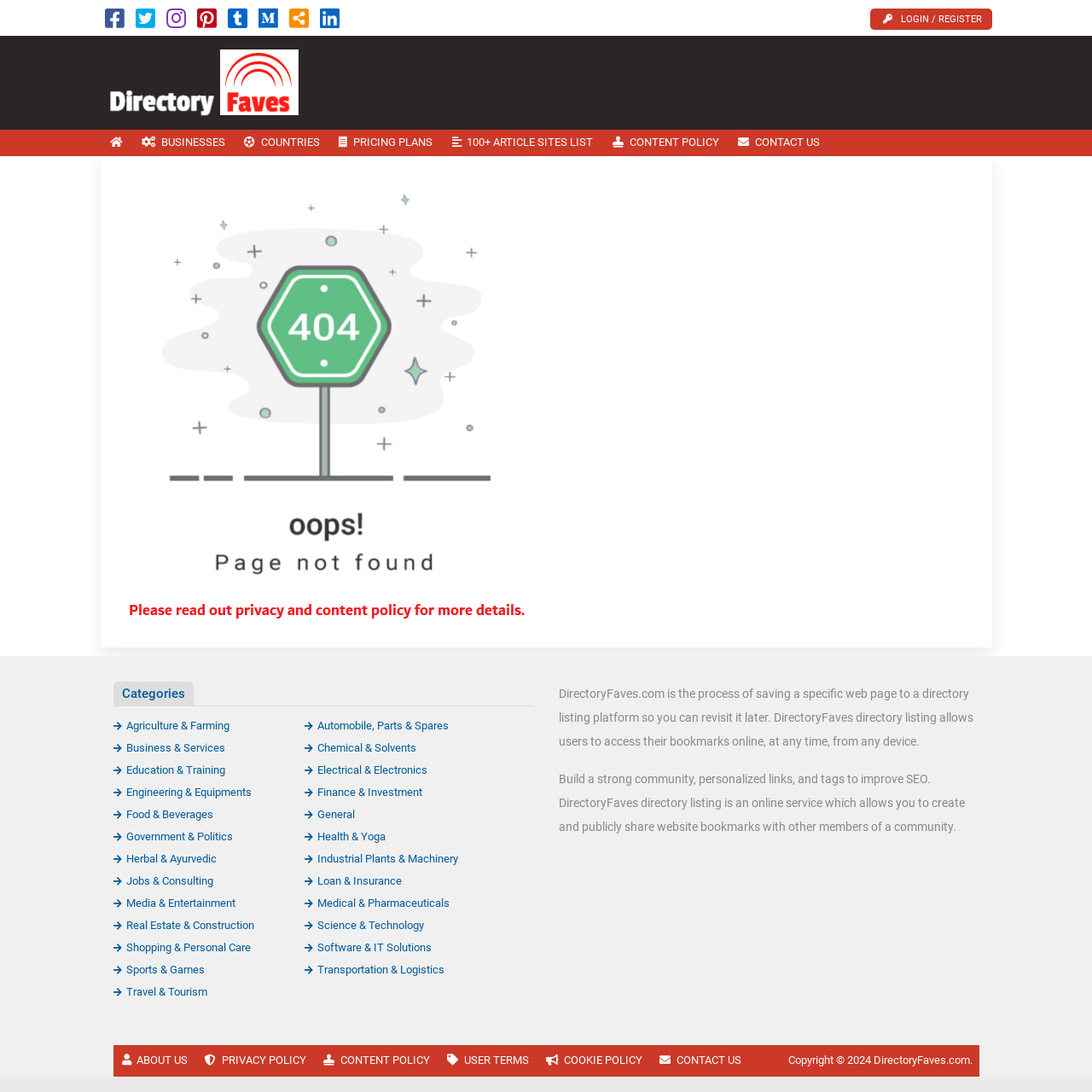Answer the following inquiry with a single word or phrase:
How many categories are listed on the webpage?

21